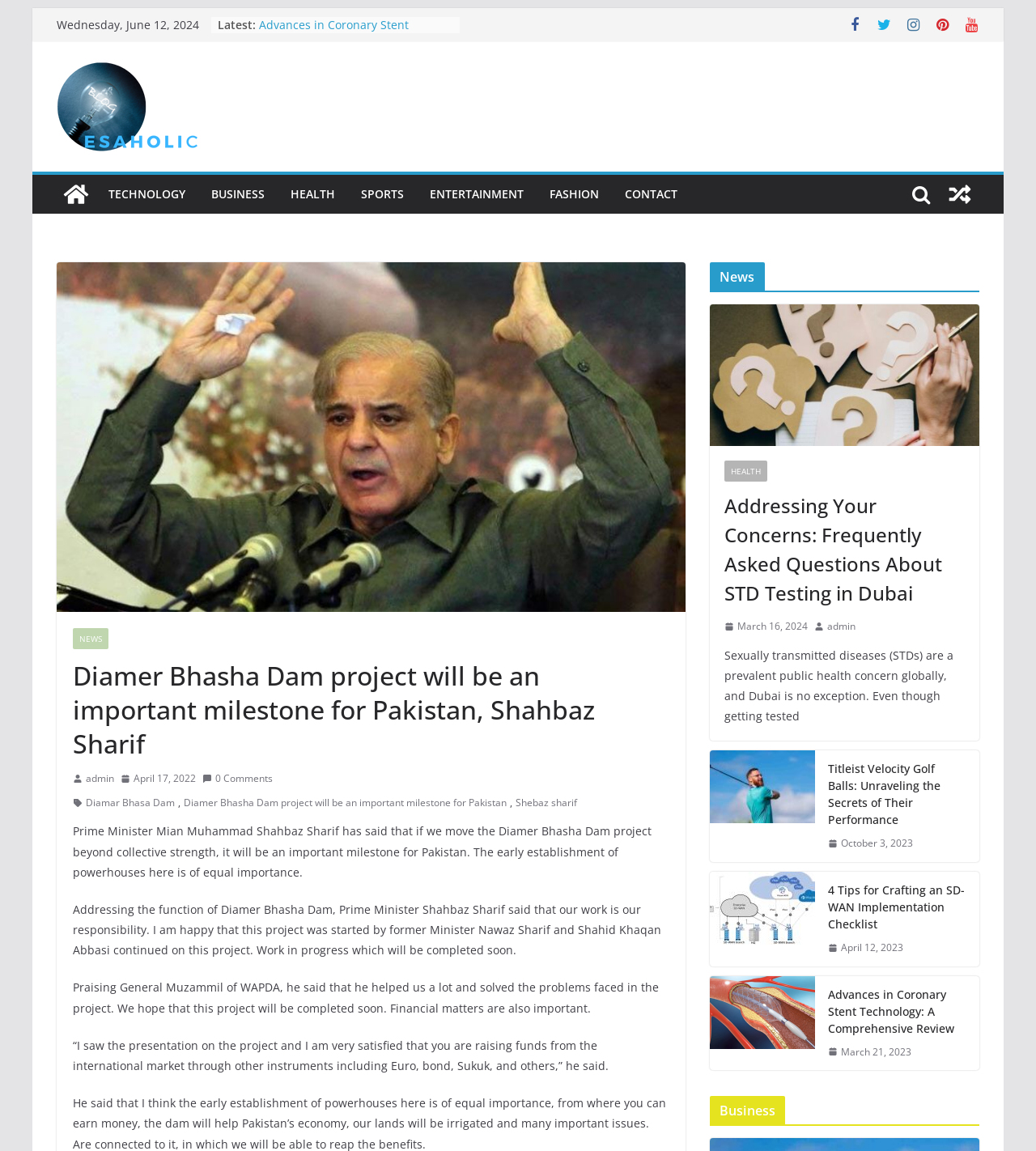What is the name of the dam project mentioned in the article?
Offer a detailed and exhaustive answer to the question.

The name of the dam project mentioned in the article can be found in the text, where it says 'Diamer Bhasha Dam project will be an important milestone for Pakistan'.